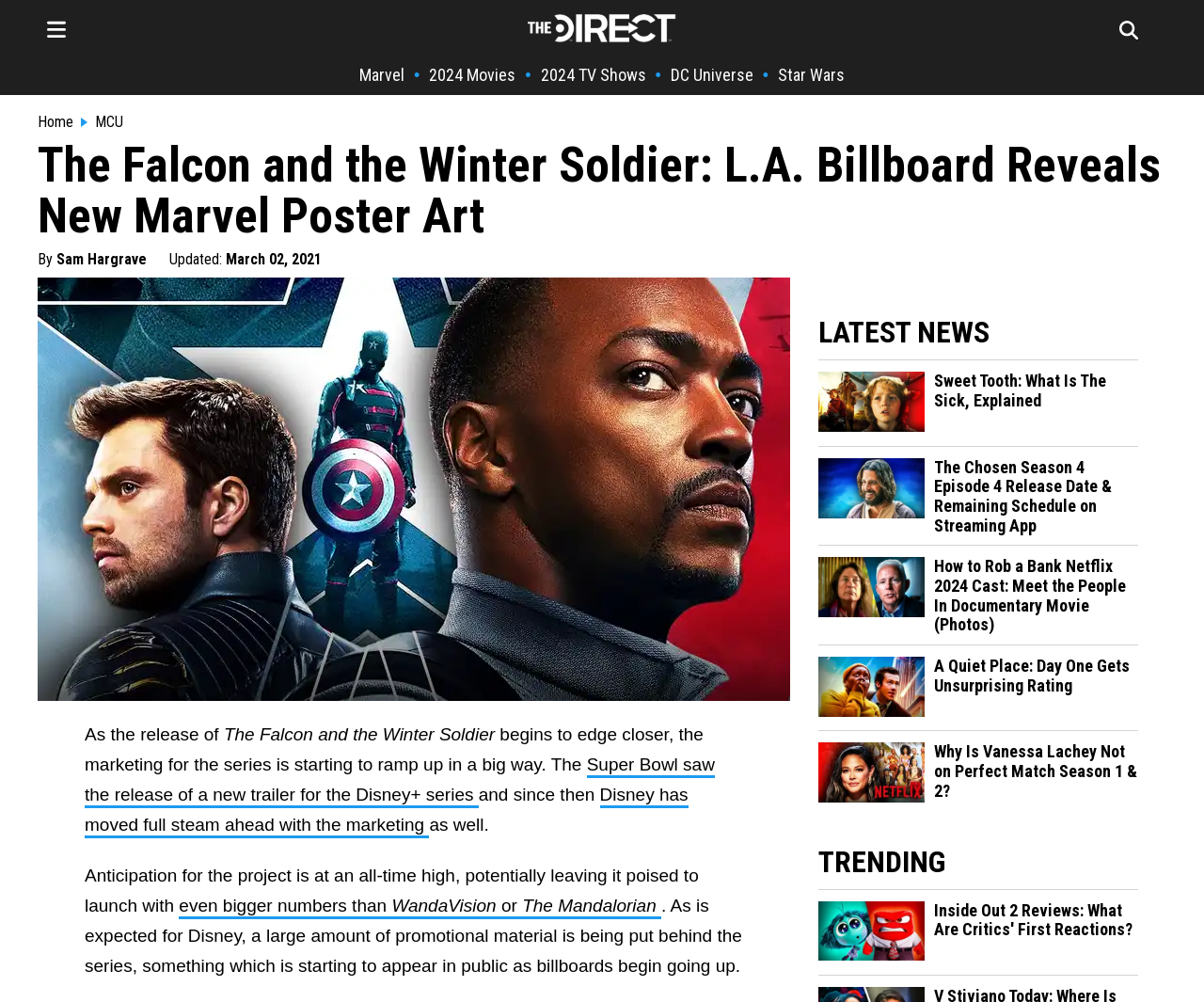What is the name of the Marvel series being promoted?
Refer to the image and provide a one-word or short phrase answer.

The Falcon and the Winter Soldier